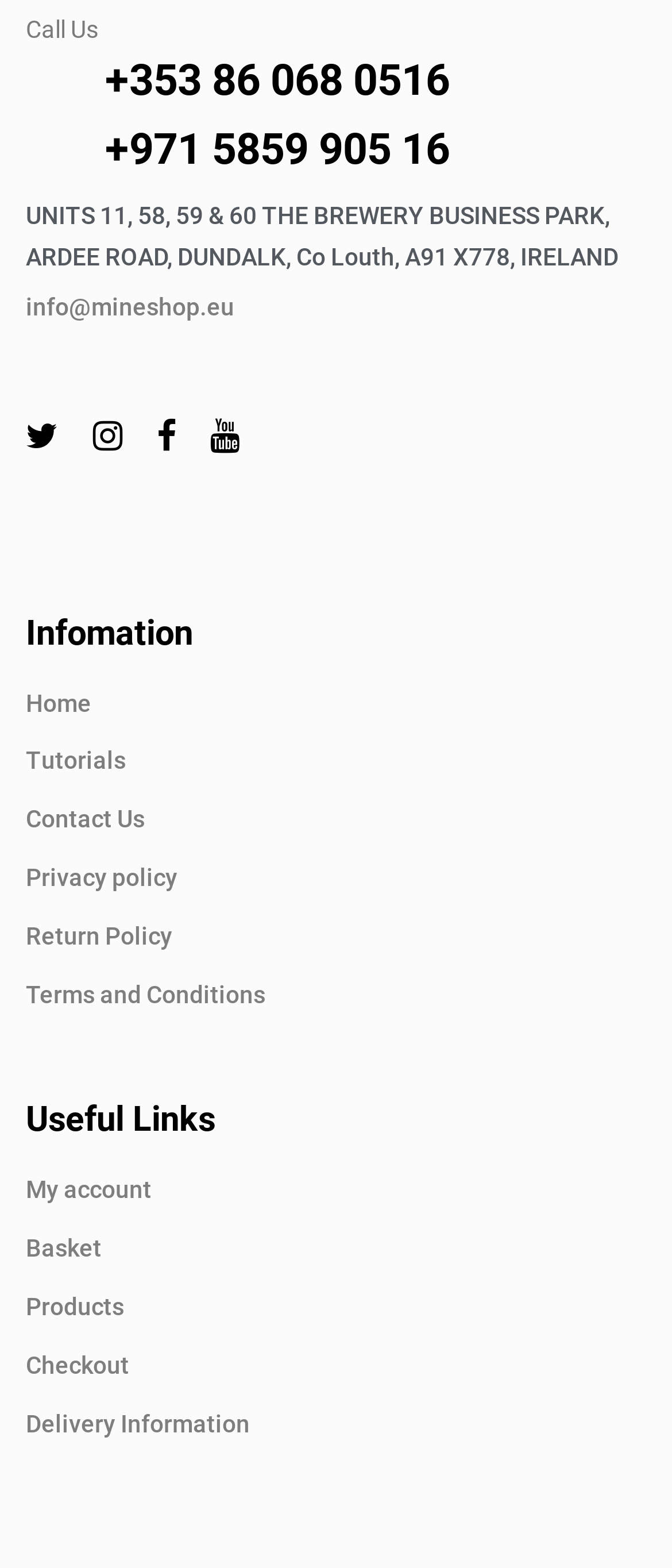What is the last link in the 'Useful Links' section?
Offer a detailed and exhaustive answer to the question.

I found the last link in the 'Useful Links' section by looking at the link elements with the text 'My account', 'Basket', 'Products', and 'Checkout' which are located at the bottom of the page.